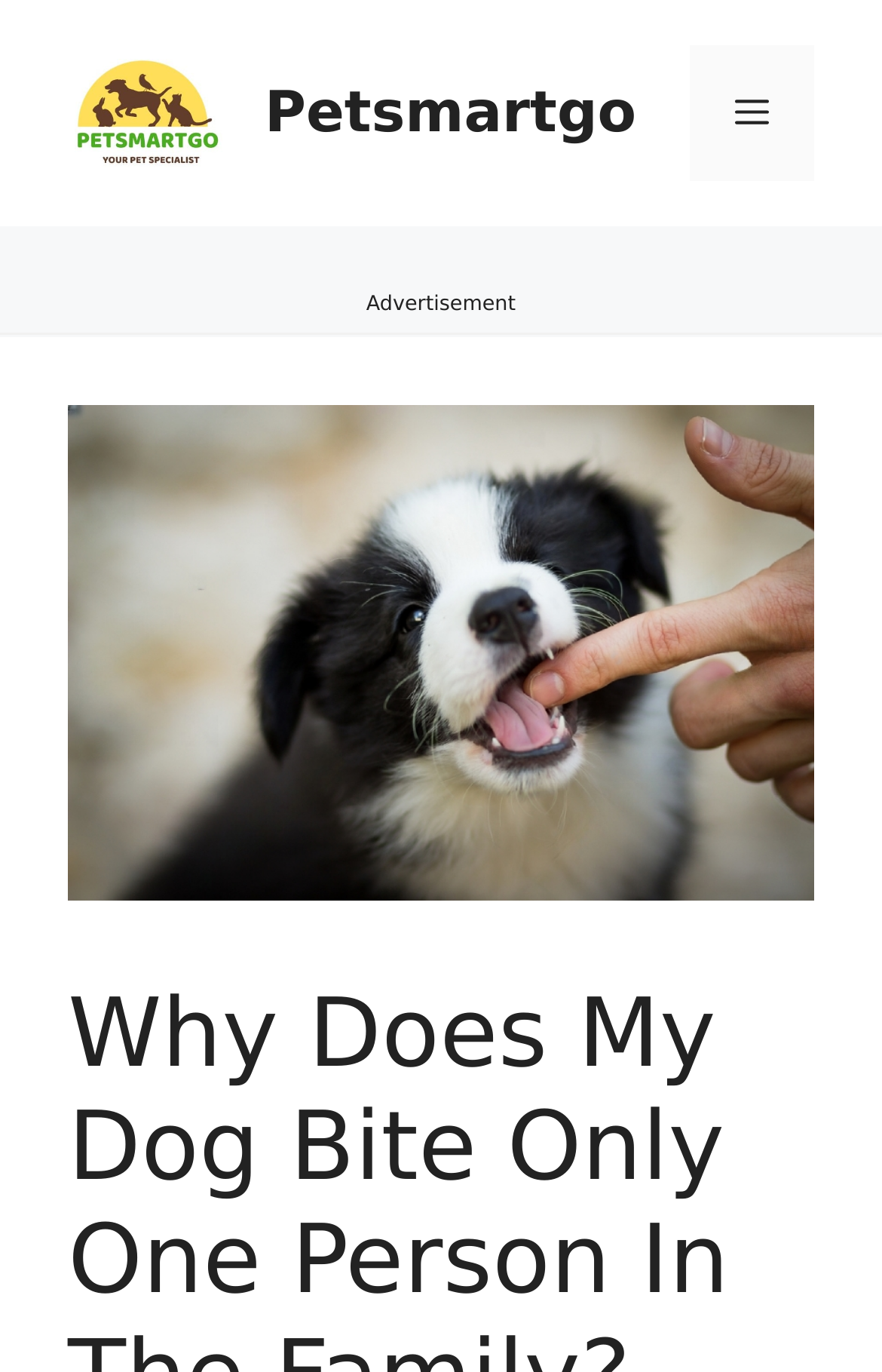Provide a thorough summary of the webpage.

The webpage is about a specific topic related to dog behavior, as indicated by the title "Why Does My Dog Bite Only One Person In The Family?" at the top of the page. 

At the top of the page, there is a banner that spans the entire width, containing the site's name "Petsmartgo" as a link, accompanied by an image of the same name. 

Below the banner, there is a navigation section on the right side, featuring a "Mobile Toggle" button labeled "Menu". 

On the left side, there is a prominent advertisement section with the text "Advertisement" and a large image related to the topic, which takes up most of the page's height. The image is titled "Why Does My Dog Bite Only One Person In the Family". 

There is another instance of the "Petsmartgo" link on the top section, but it is not part of the banner.